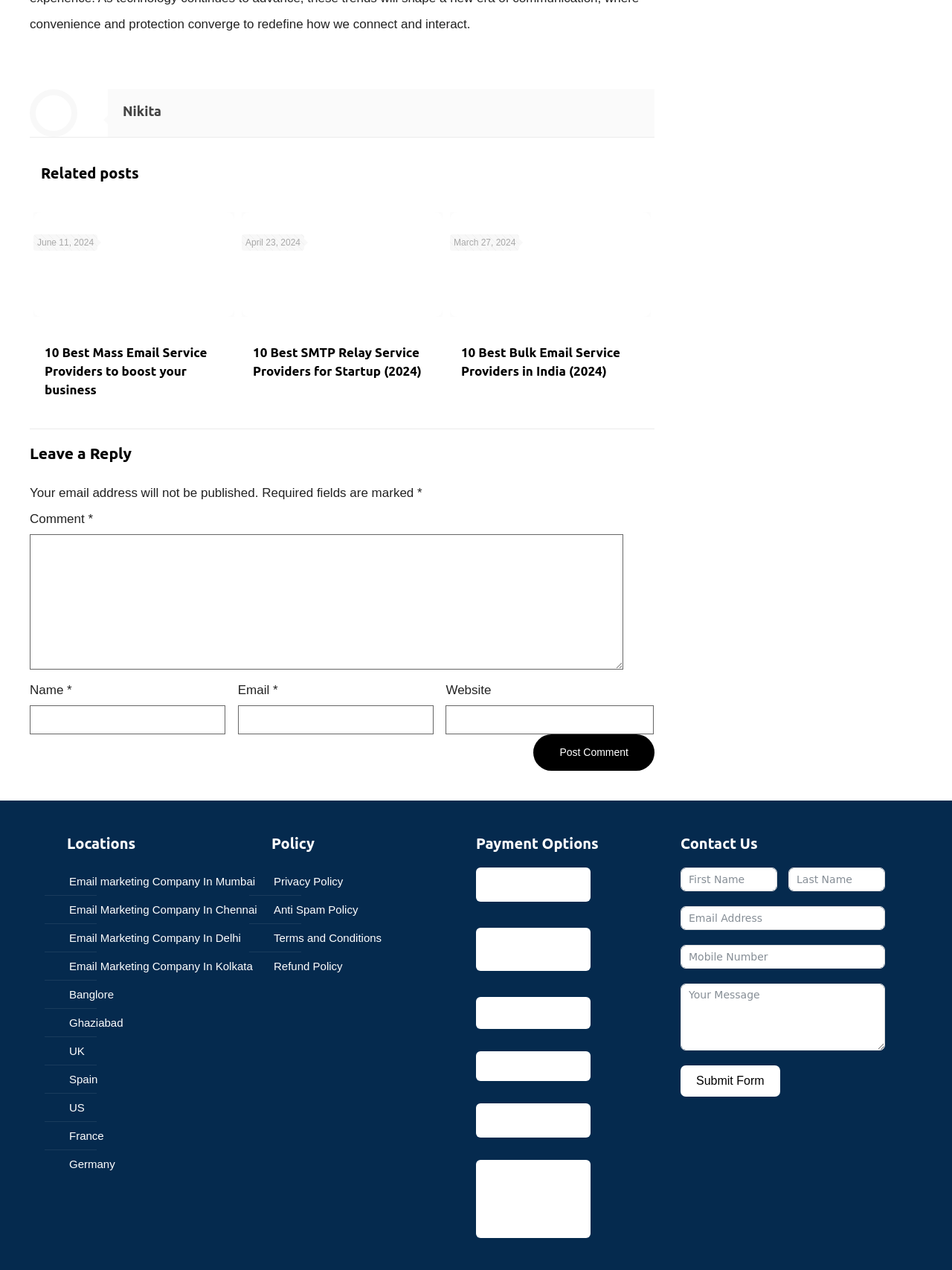Provide a thorough and detailed response to the question by examining the image: 
What is the name of the author?

The name of the author is mentioned in the heading 'Nikita' at the top of the webpage, which is also an image and a link.